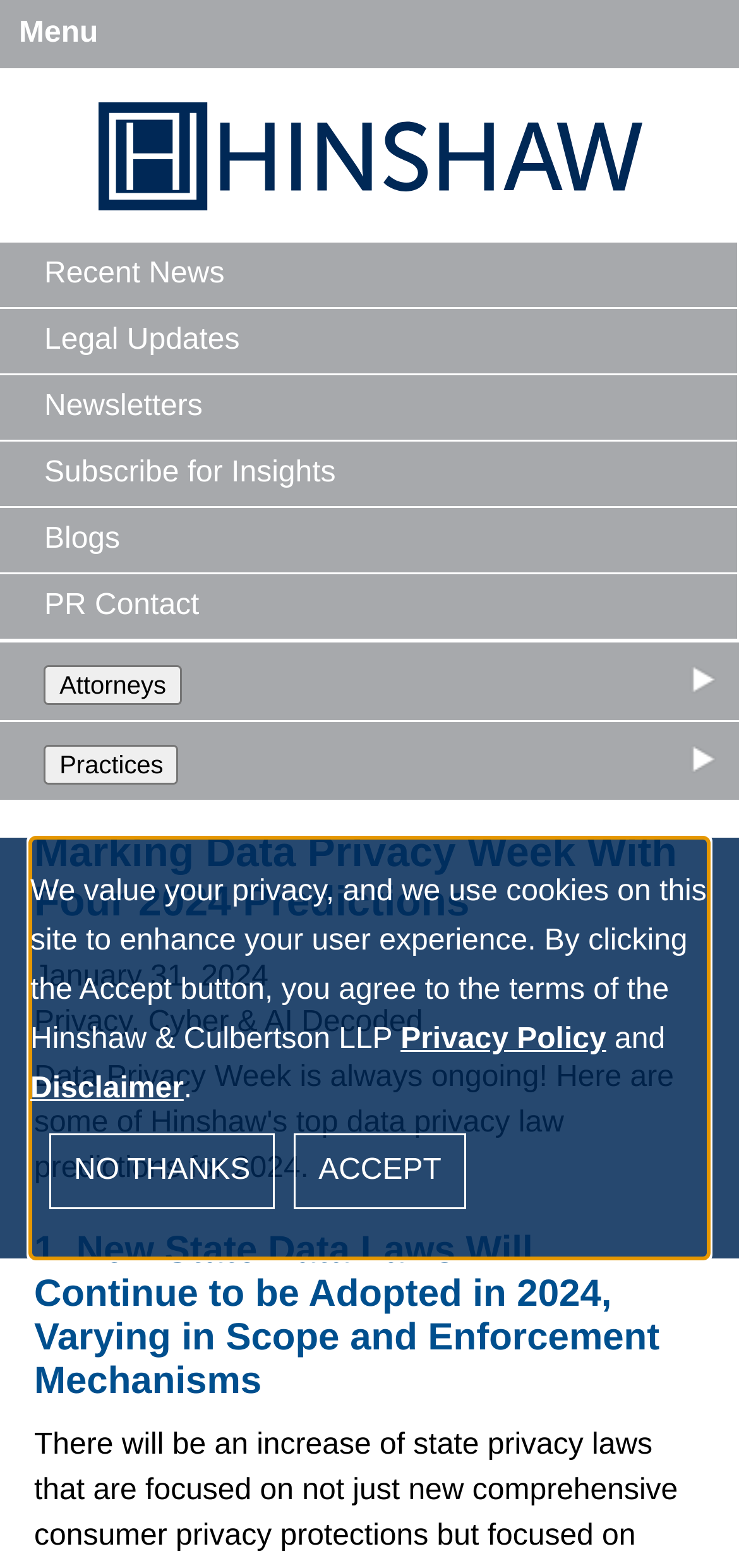Specify the bounding box coordinates of the region I need to click to perform the following instruction: "Read the Privacy, Cyber & AI Decoded article". The coordinates must be four float numbers in the range of 0 to 1, i.e., [left, top, right, bottom].

[0.046, 0.642, 0.572, 0.662]